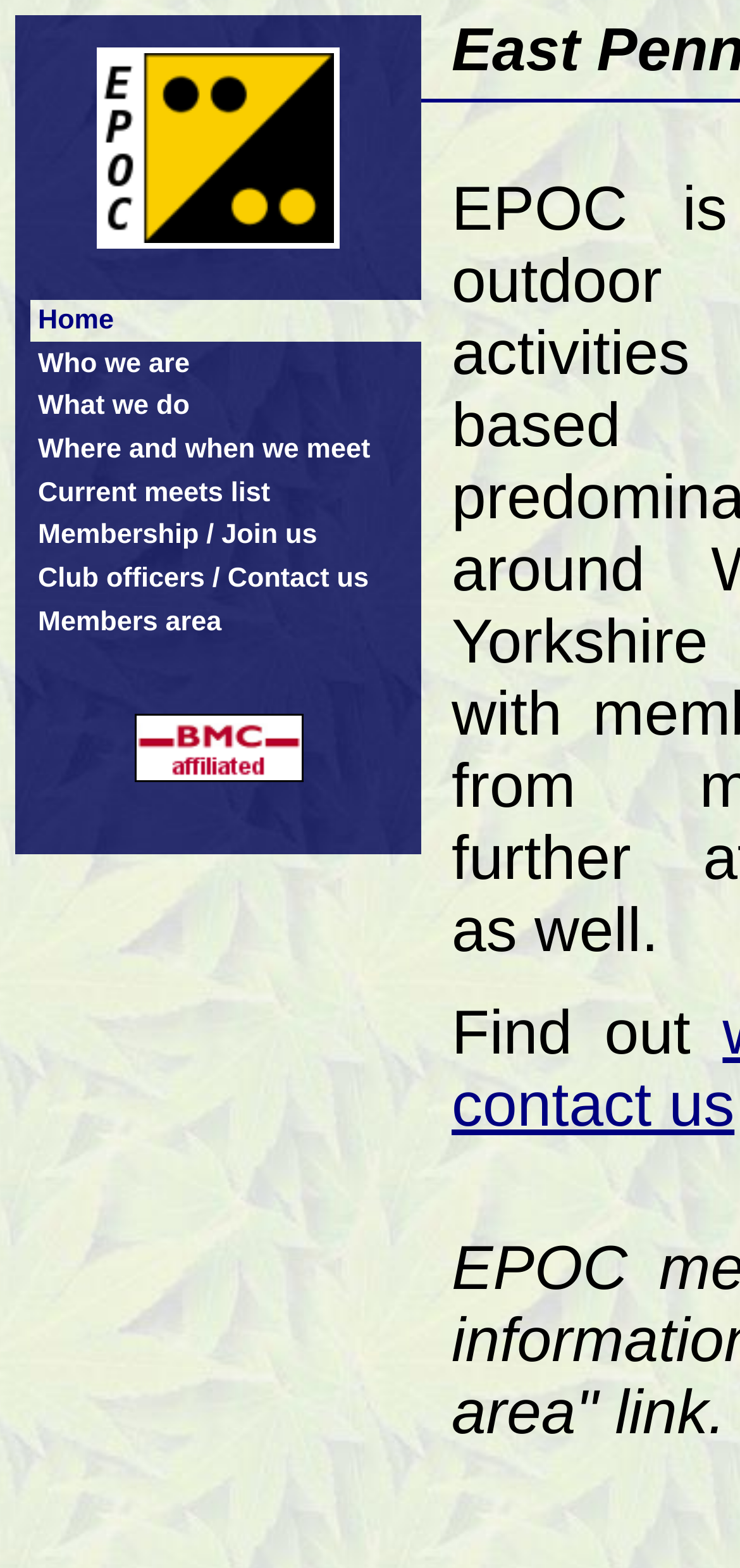Identify the bounding box coordinates for the element that needs to be clicked to fulfill this instruction: "Contact us through the phone number". Provide the coordinates in the format of four float numbers between 0 and 1: [left, top, right, bottom].

None